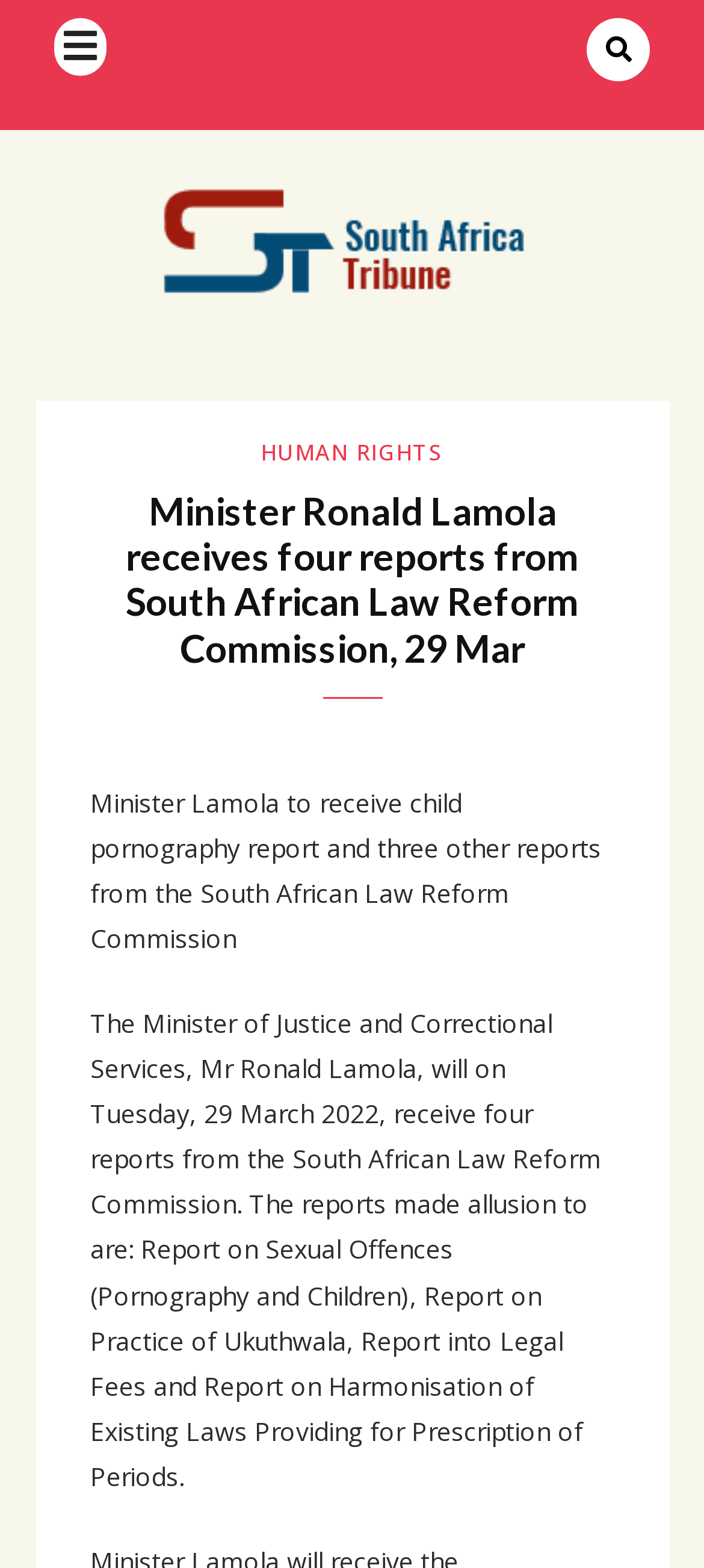Offer a thorough description of the webpage.

The webpage appears to be a news article or press release. At the top left corner, there is a button labeled "Menu Toggle". Next to it, on the top right corner, is a search bar with a "Search" button. 

Below the search bar, there is a horizontal section with two links. The first link is not labeled, while the second link is labeled "HUMAN RIGHTS". 

The main content of the webpage is divided into three sections. The first section is a heading that reads "Minister Ronald Lamola receives four reports from South African Law Reform Commission, 29 Mar". 

Below the heading, there is a paragraph that summarizes the content of the article, stating that Minister Lamola will receive four reports from the South African Law Reform Commission. 

The third section is a longer paragraph that provides more details about the reports, including their titles and a brief description of each.